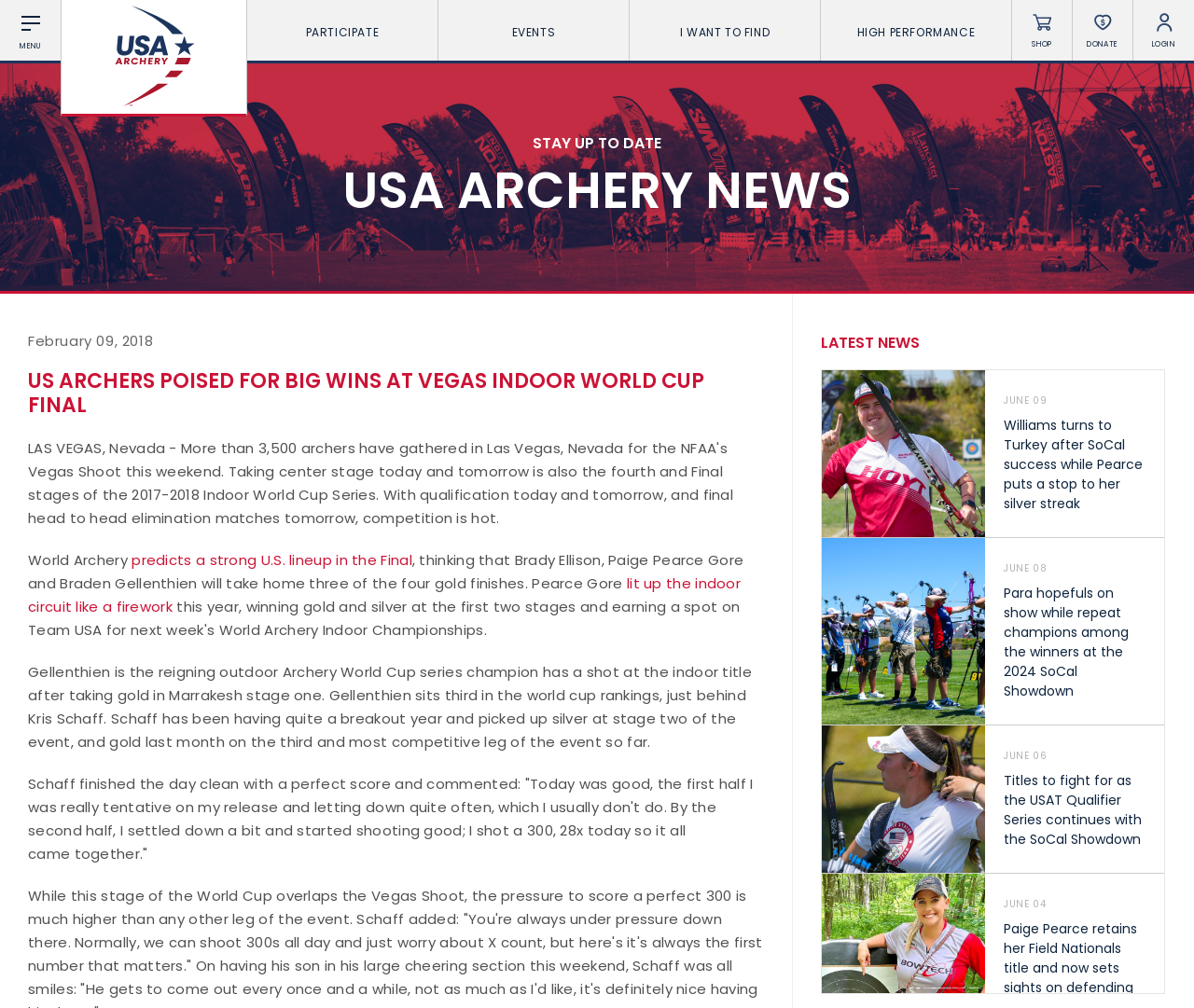Please identify the bounding box coordinates of the region to click in order to complete the task: "Click on PARTICIPATE". The coordinates must be four float numbers between 0 and 1, specified as [left, top, right, bottom].

[0.207, 0.0, 0.366, 0.063]